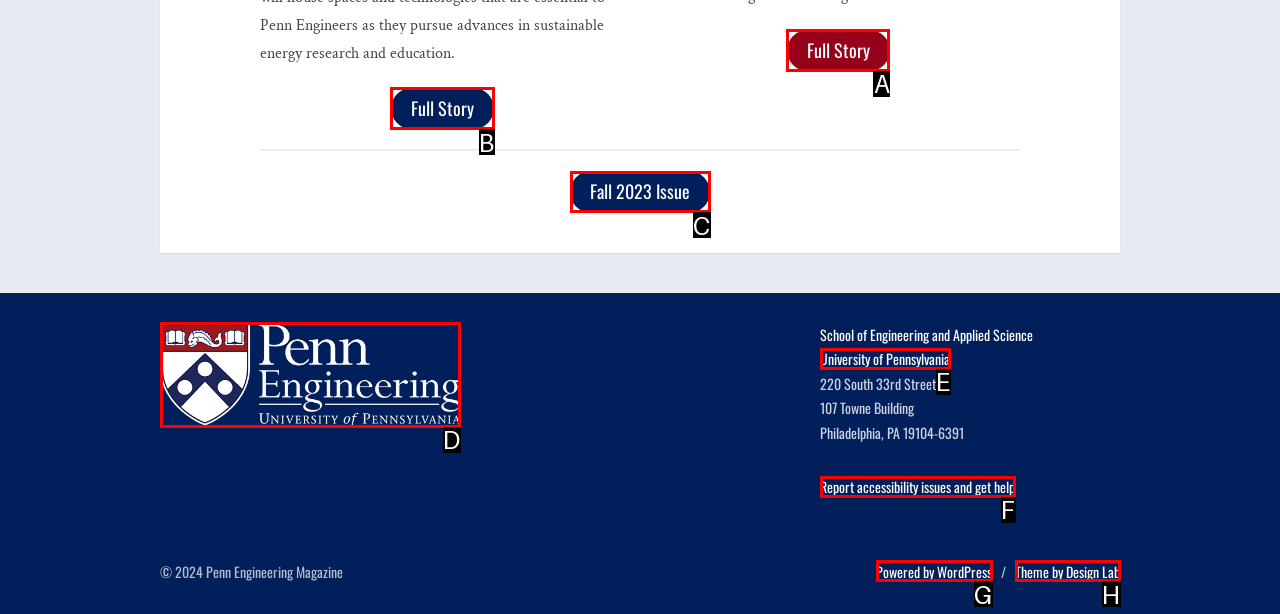What is the letter of the UI element you should click to Read full story? Provide the letter directly.

B